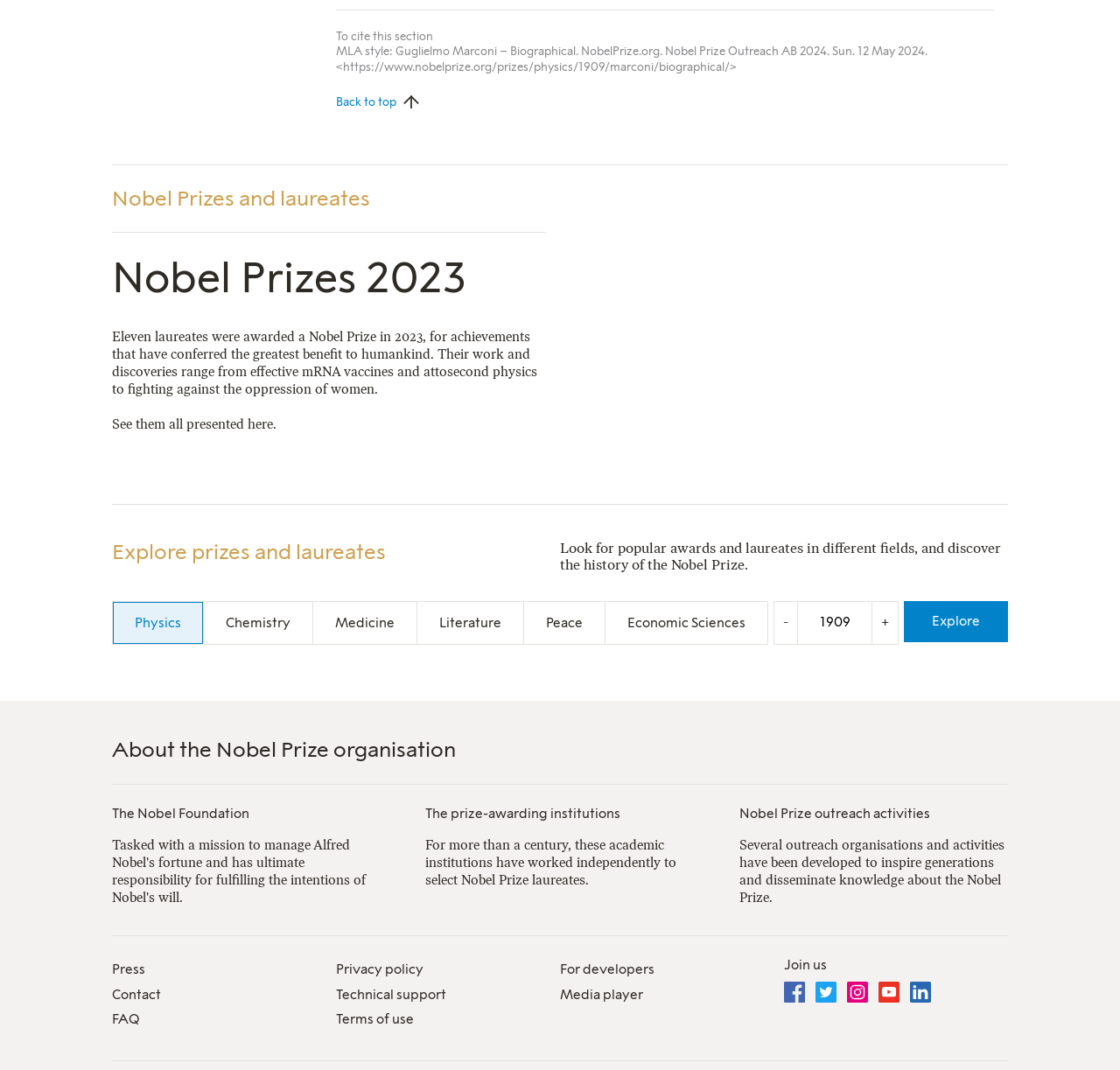How many laureates were awarded a Nobel Prize in 2023?
Look at the screenshot and give a one-word or phrase answer.

Eleven